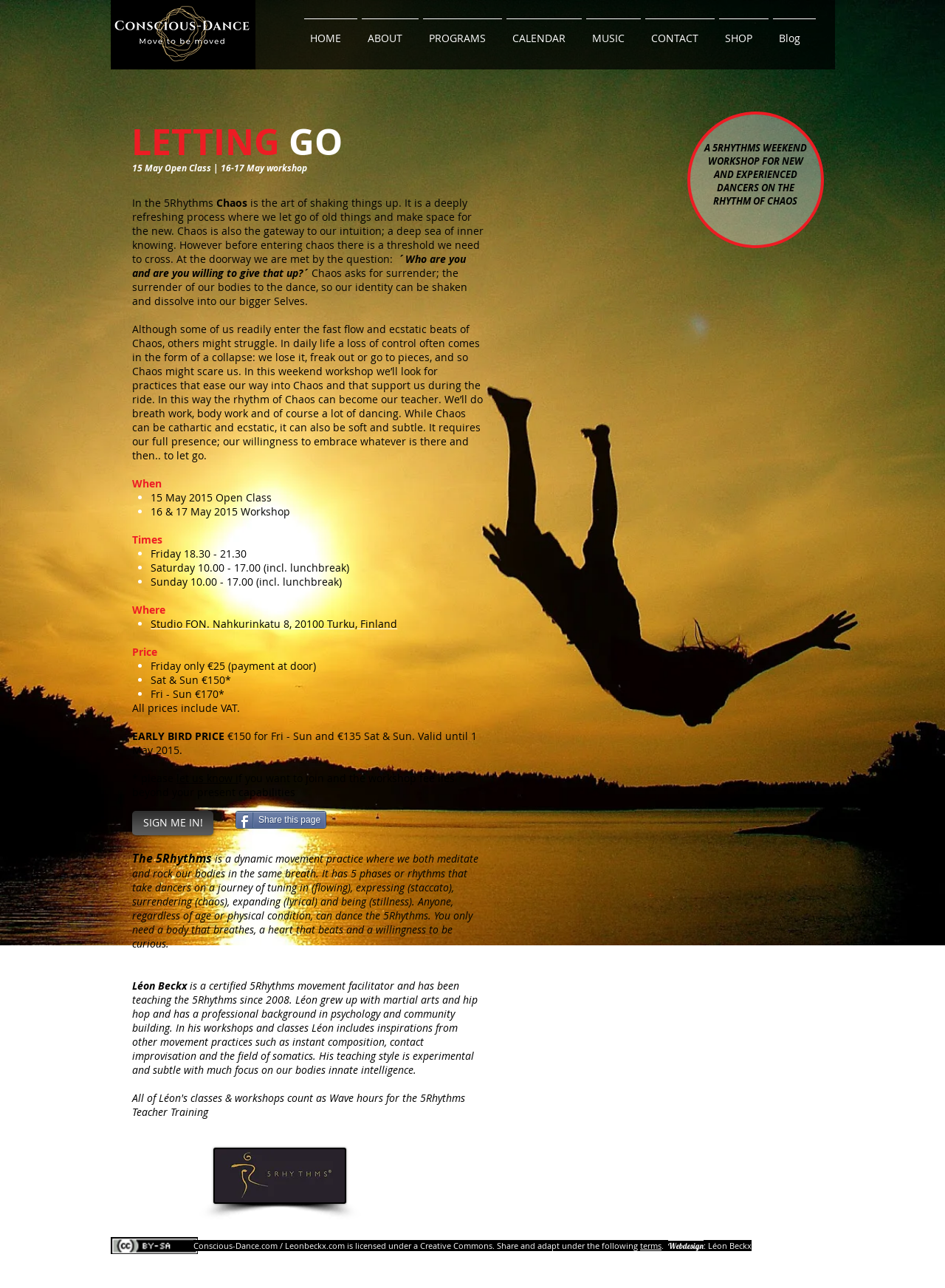Please locate the UI element described by "let us know i" and provide its bounding box coordinates.

[0.187, 0.599, 0.252, 0.61]